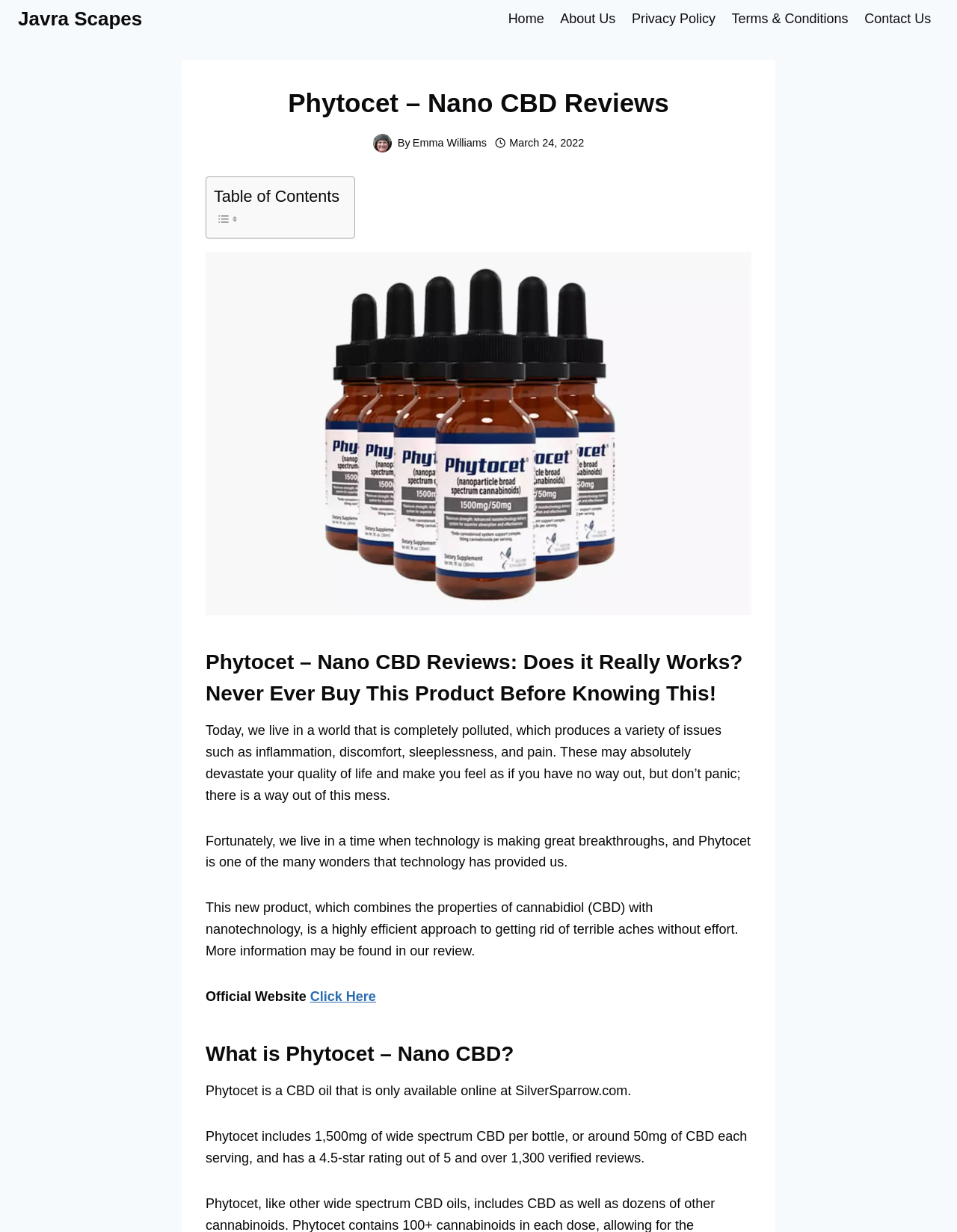Bounding box coordinates should be in the format (top-left x, top-left y, bottom-right x, bottom-right y) and all values should be floating point numbers between 0 and 1. Determine the bounding box coordinate for the UI element described as: Emma Williams

[0.431, 0.111, 0.509, 0.121]